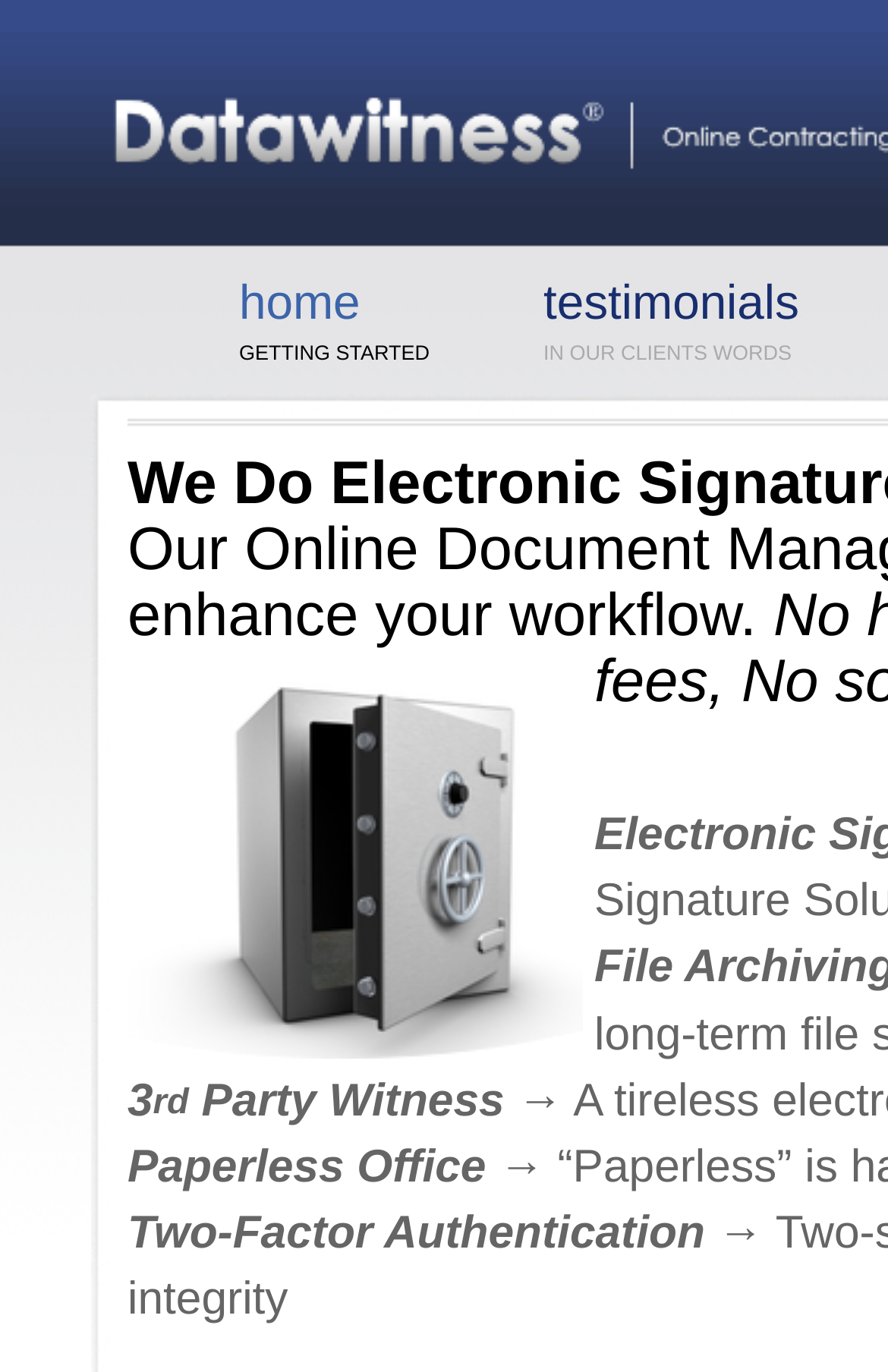What is the theme of the 'testimonials' section?
Refer to the image and answer the question using a single word or phrase.

Client words